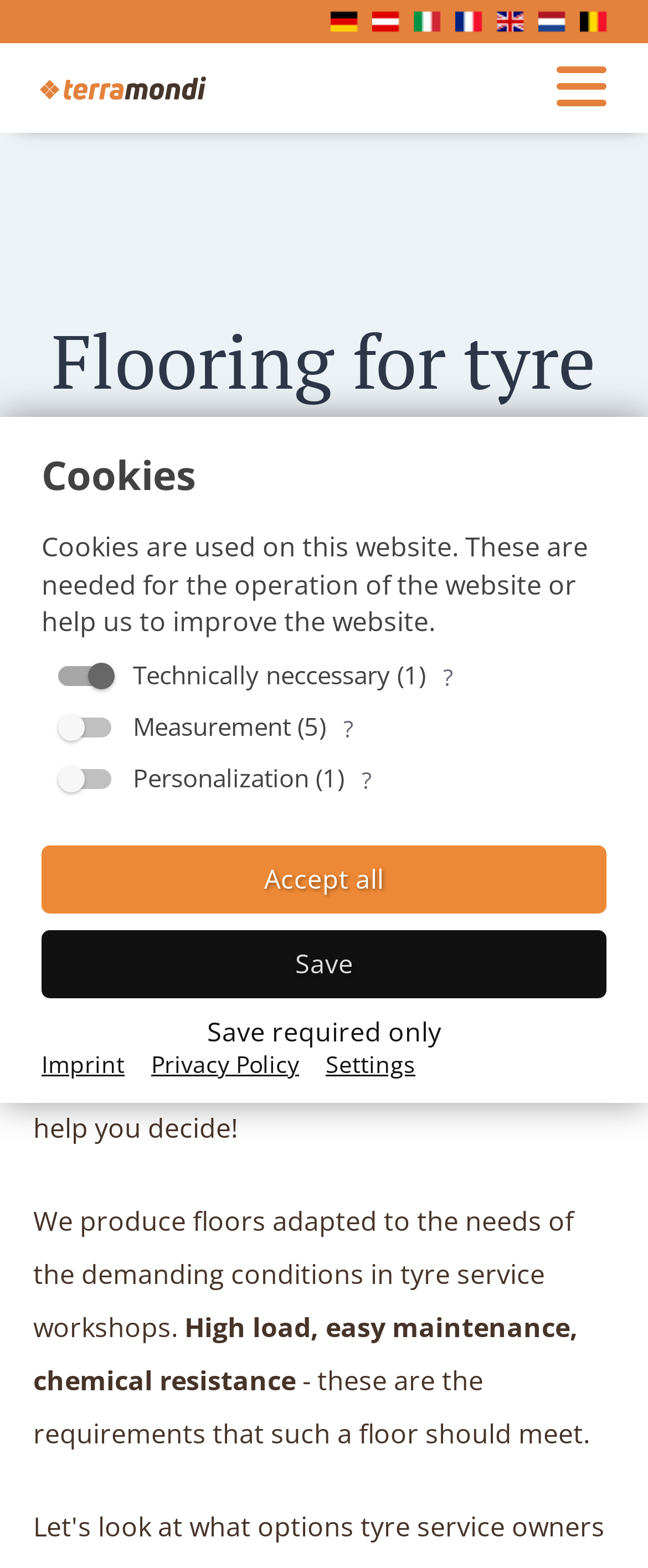Locate the coordinates of the bounding box for the clickable region that fulfills this instruction: "view privacy policy".

[0.233, 0.669, 0.462, 0.69]